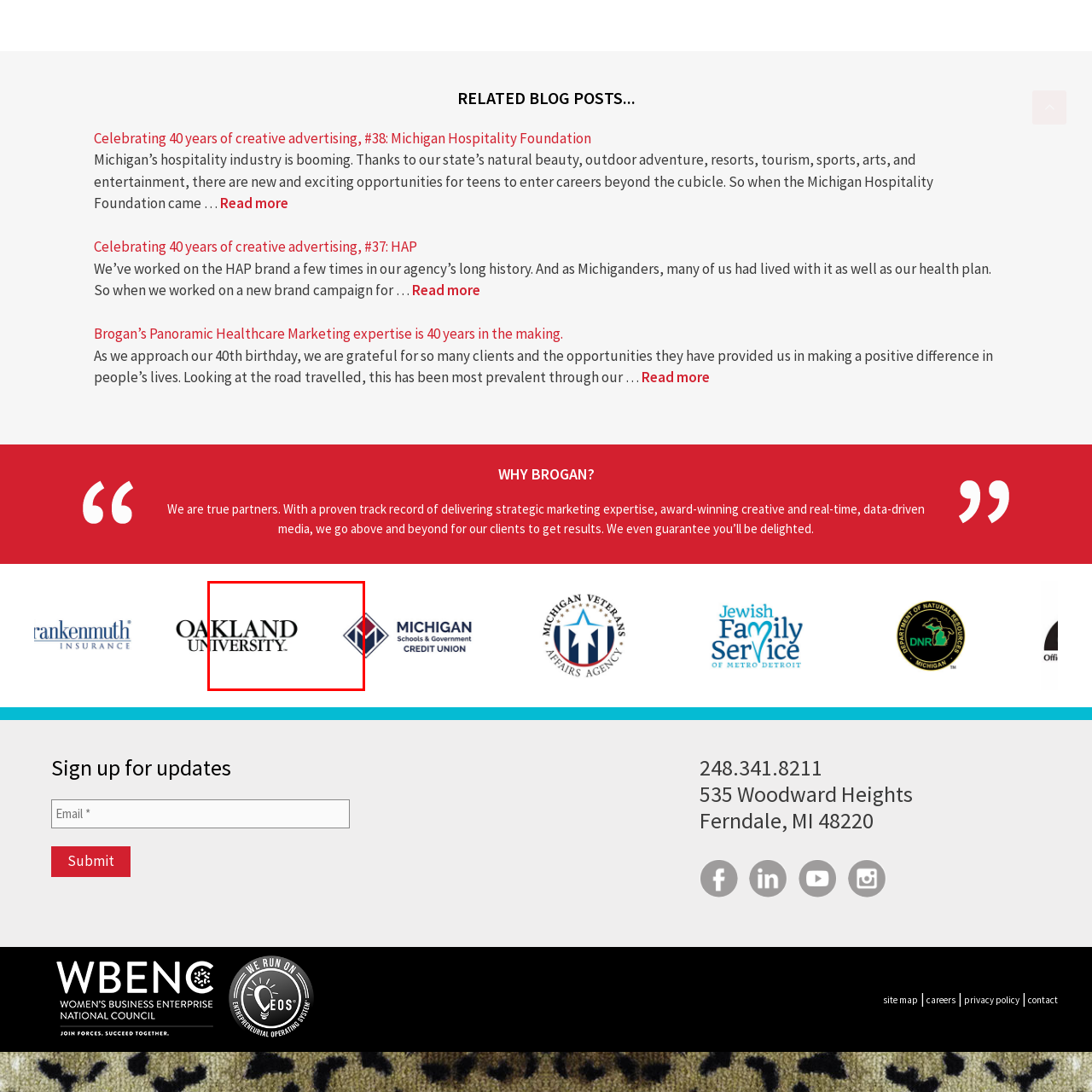Compose a thorough description of the image encased in the red perimeter.

This image prominently features the logo of Oakland University, accompanied by a stylized emblem that likely represents an affiliated organization or sponsor. The clean lines and professional typography in the logo reflect the institution's commitment to higher education and its role in the community. Positioned to the right of the university’s name, the emblem adds a visual element that suggests partnership or collaboration, reinforcing the theme of connectivity in education and community service. This imagery is relevant in contexts discussing educational initiatives, partnerships, or institutional branding.